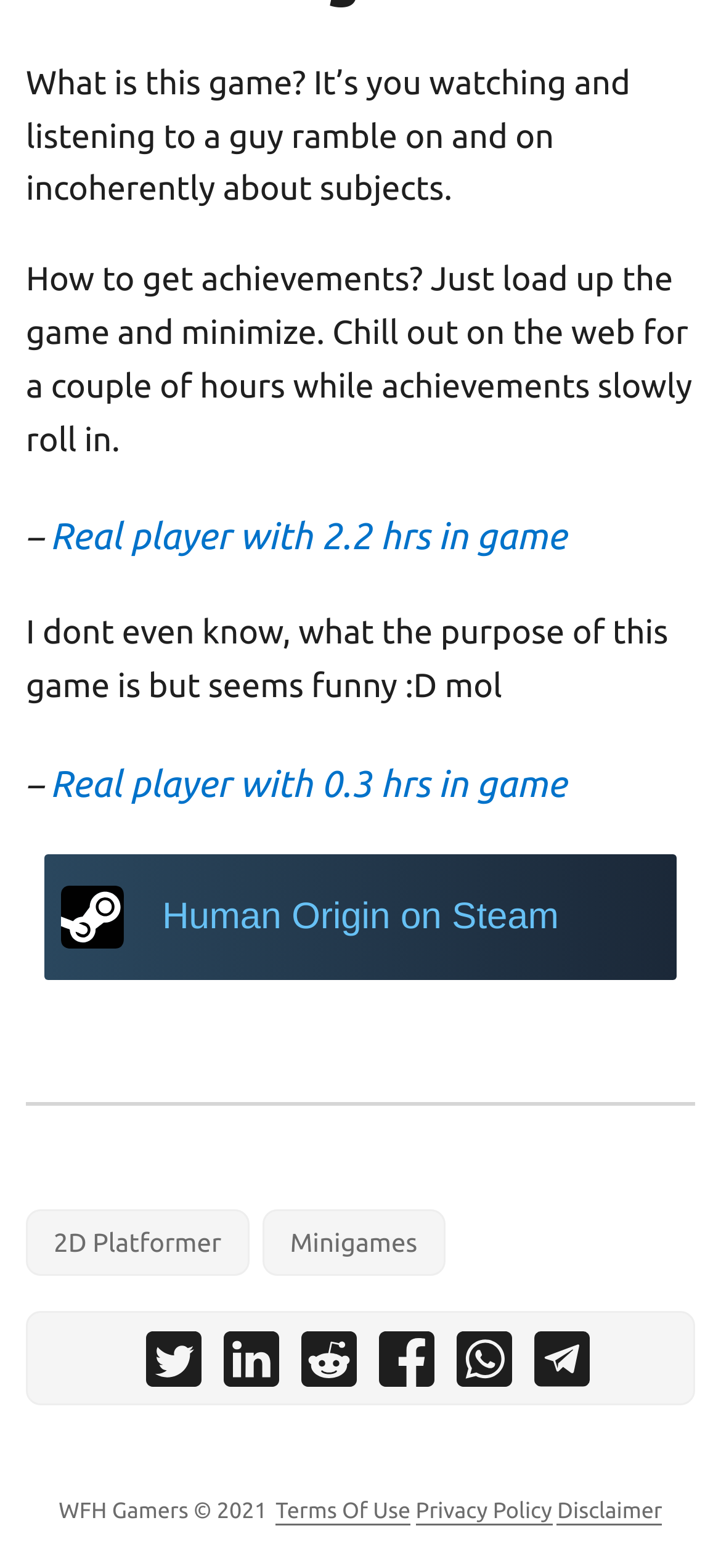Please specify the bounding box coordinates for the clickable region that will help you carry out the instruction: "Share Best 2D Platformer Minigames Games on PC on twitter".

[0.203, 0.849, 0.279, 0.895]